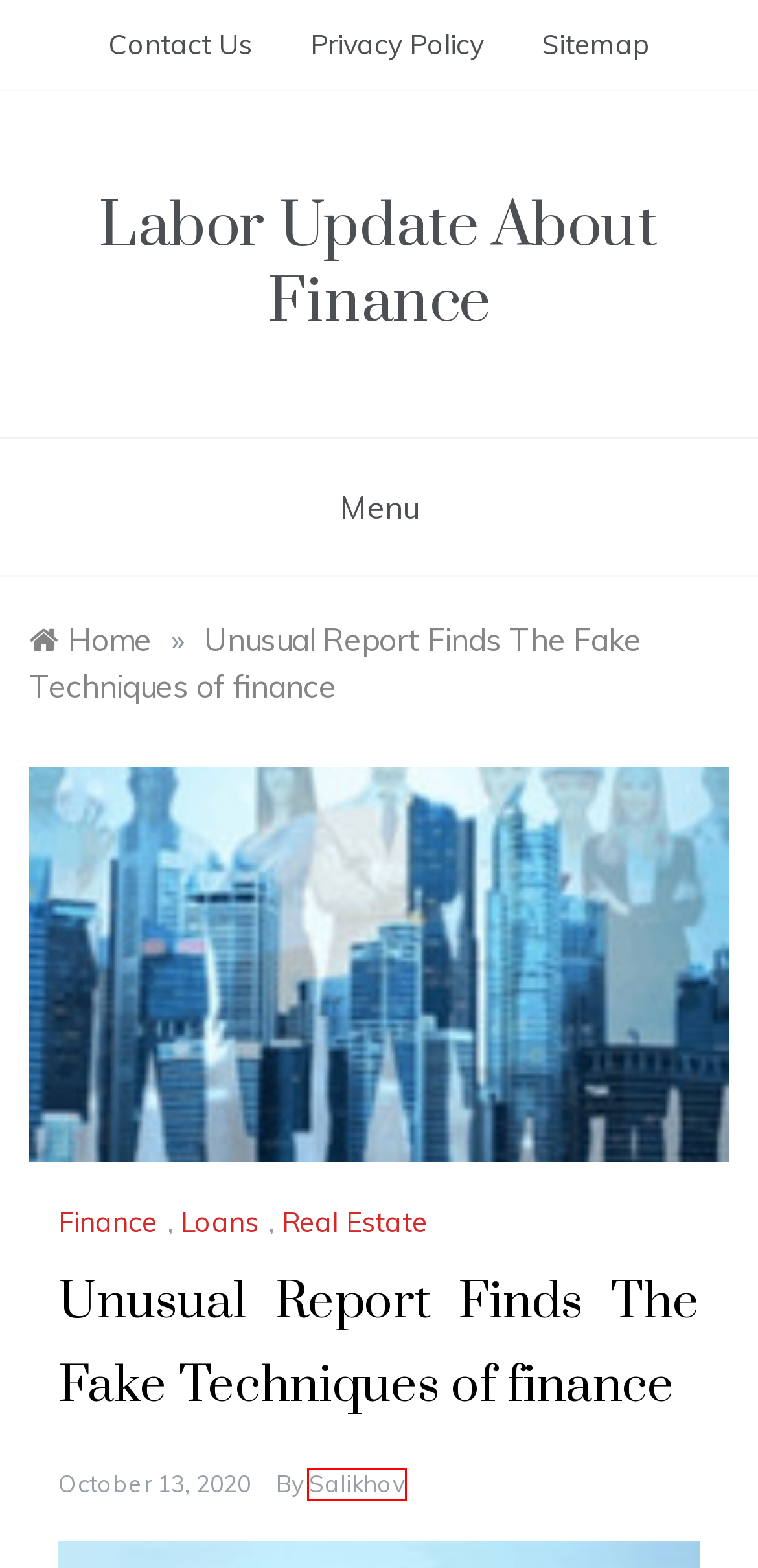You have a screenshot showing a webpage with a red bounding box highlighting an element. Choose the webpage description that best fits the new webpage after clicking the highlighted element. The descriptions are:
A. Sitemap - Labor Update About Finance
B. Loans - Labor Update About Finance
C. Real Estate - Labor Update About Finance
D. Labor Update About Finance -
E. Privacy Policy - Labor Update About Finance
F. salikhov - Labor Update About Finance
G. Contact Us - Labor Update About Finance
H. Finance - Labor Update About Finance

F